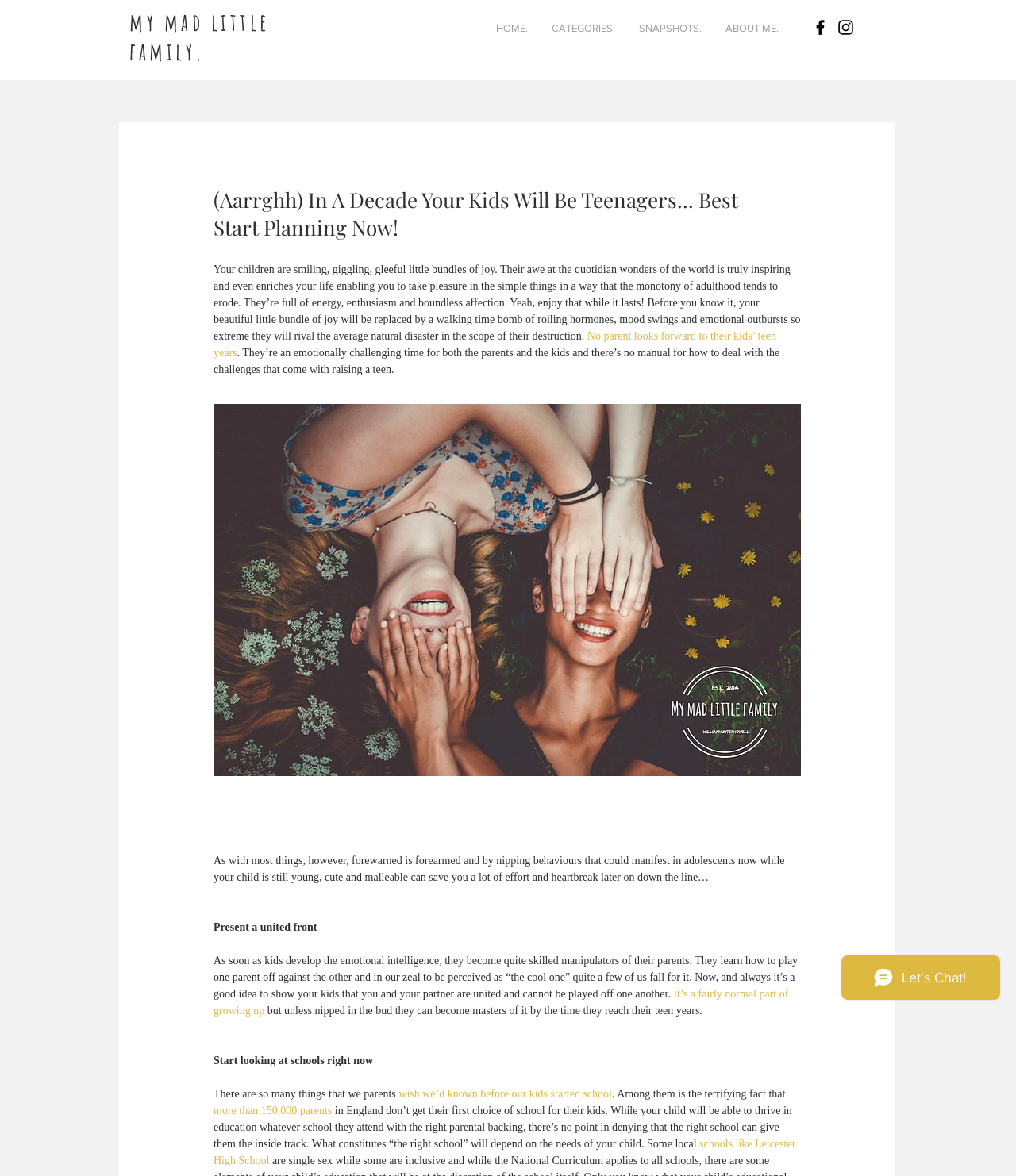Using the webpage screenshot, locate the HTML element that fits the following description and provide its bounding box: "more than 150,000 parents".

[0.21, 0.939, 0.327, 0.949]